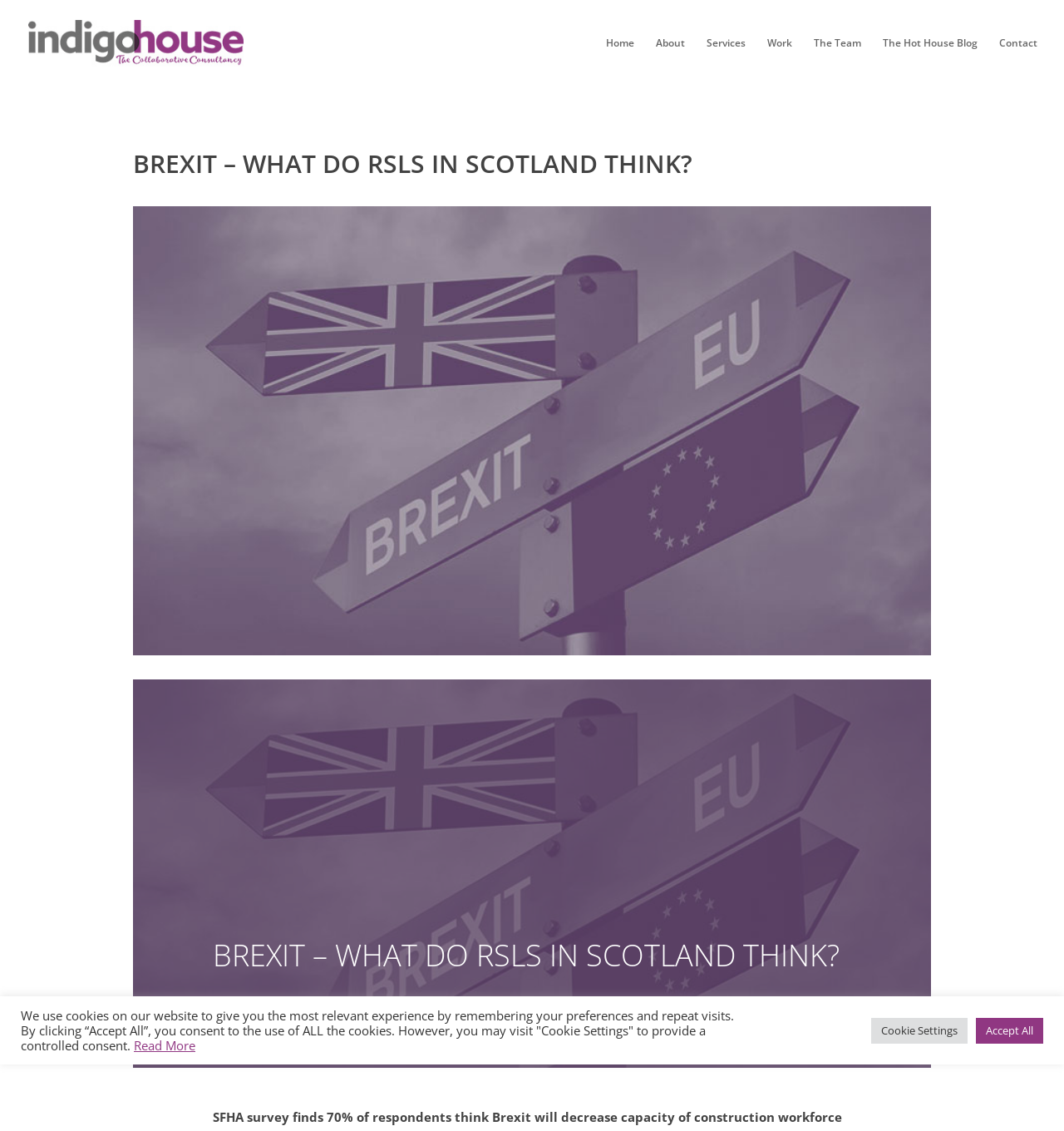Identify the bounding box coordinates for the element you need to click to achieve the following task: "view services". Provide the bounding box coordinates as four float numbers between 0 and 1, in the form [left, top, right, bottom].

[0.664, 0.033, 0.701, 0.076]